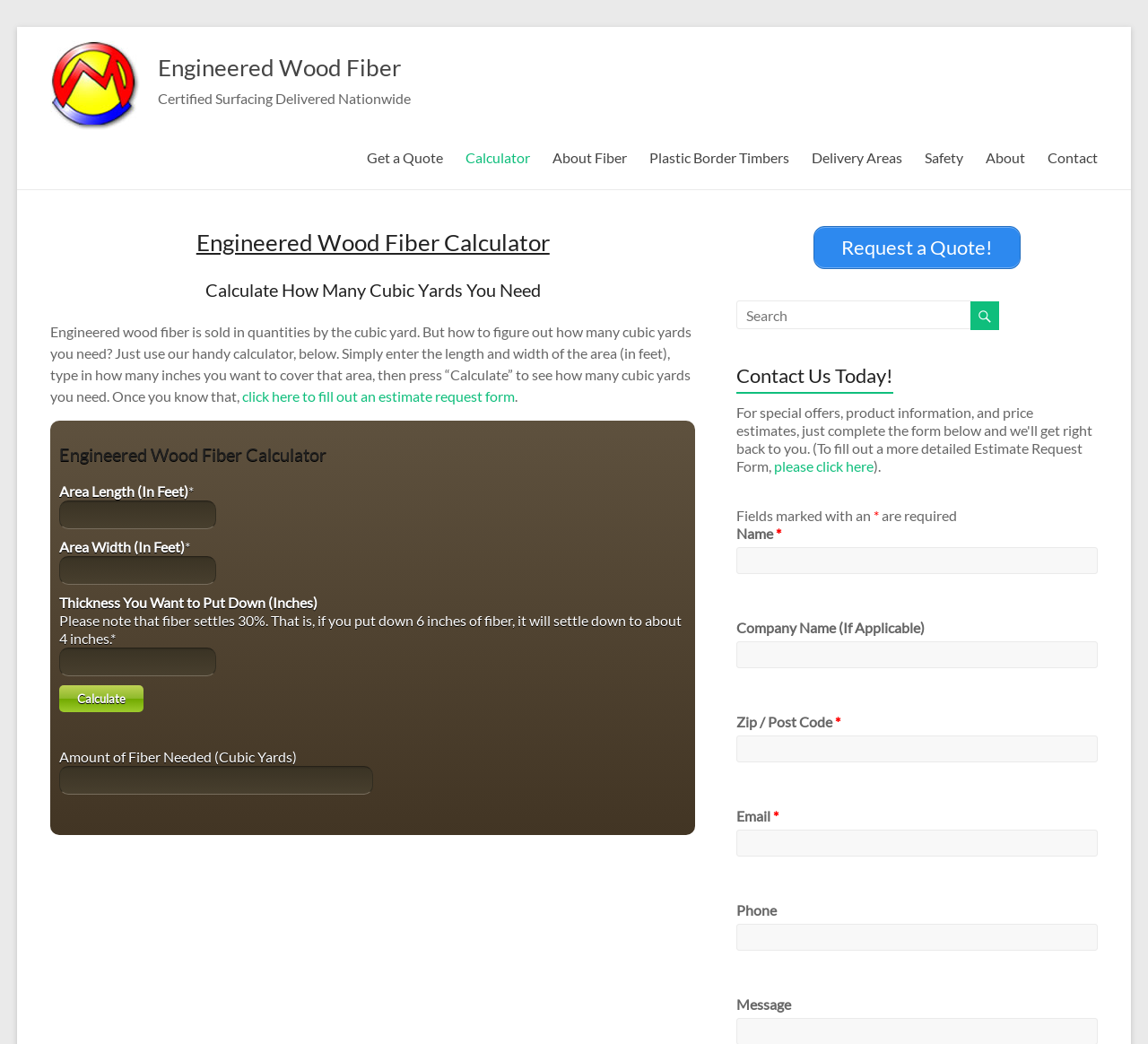Please determine the bounding box coordinates for the UI element described here. Use the format (top-left x, top-left y, bottom-right x, bottom-right y) with values bounded between 0 and 1: parent_node: Email * name="ninja_forms_field_19"

[0.641, 0.794, 0.956, 0.82]